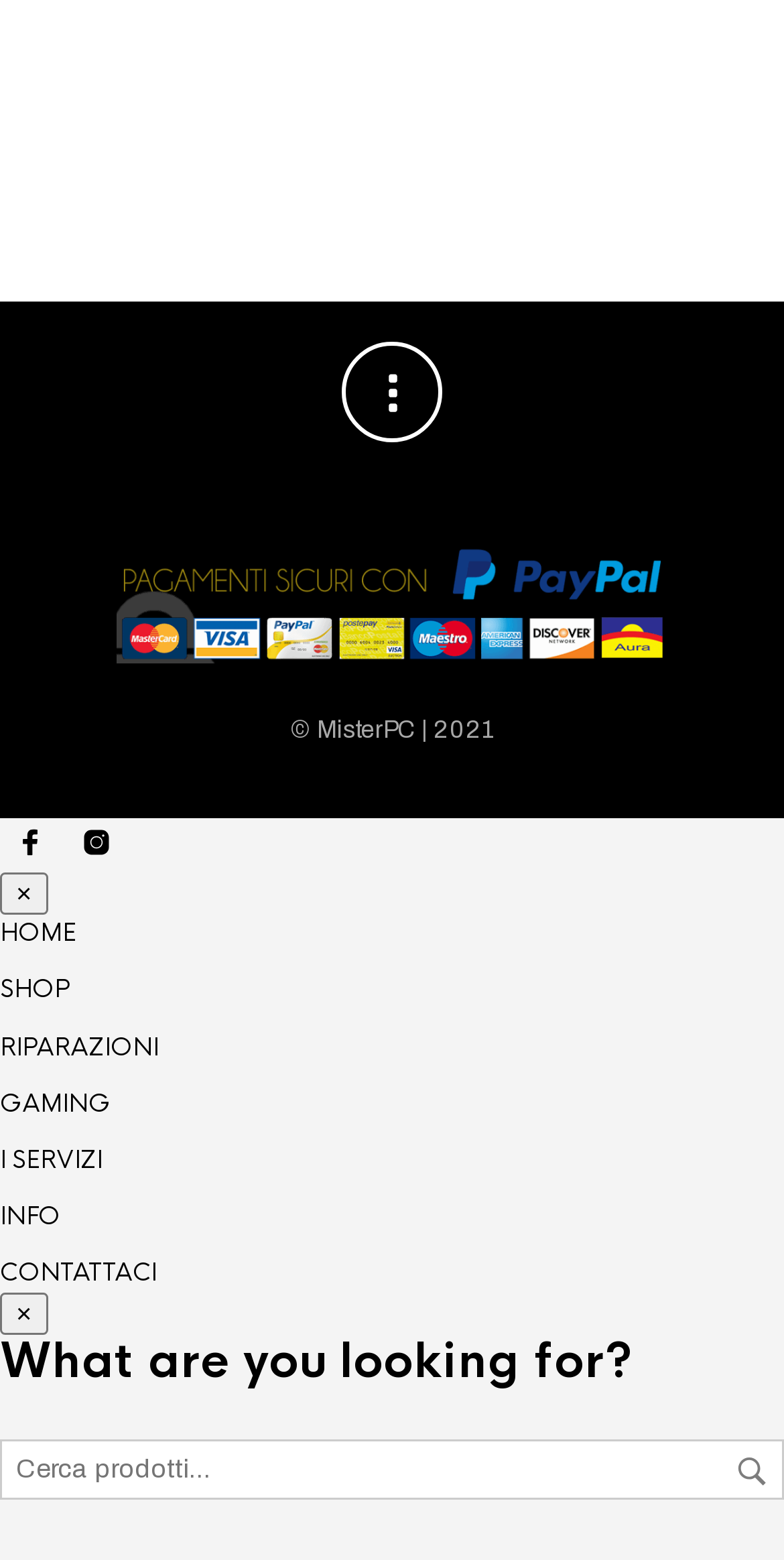For the following element description, predict the bounding box coordinates in the format (top-left x, top-left y, bottom-right x, bottom-right y). All values should be floating point numbers between 0 and 1. Description: ×

[0.0, 0.828, 0.061, 0.855]